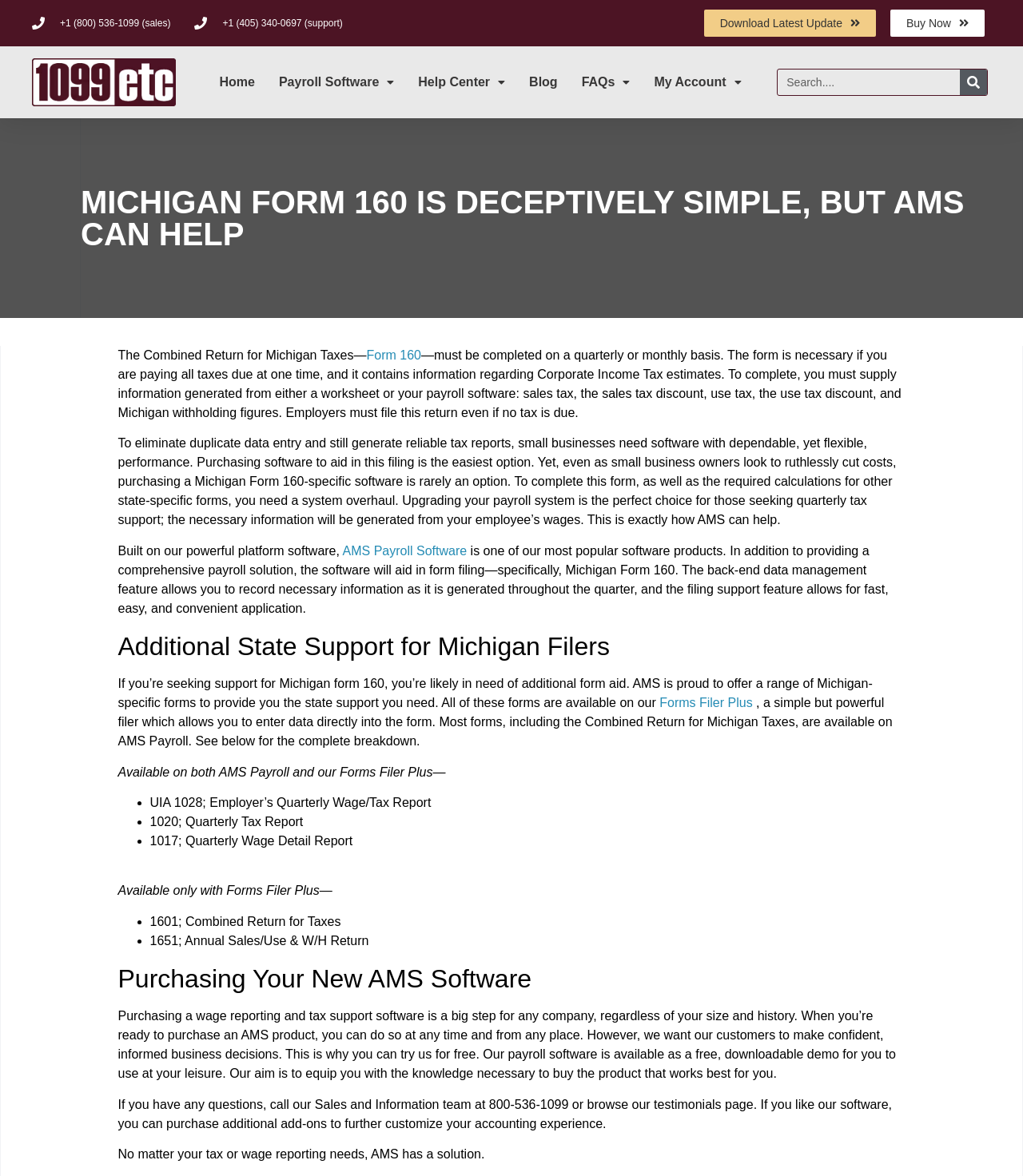Please find the bounding box coordinates of the element that must be clicked to perform the given instruction: "Go to payroll software page". The coordinates should be four float numbers from 0 to 1, i.e., [left, top, right, bottom].

[0.261, 0.054, 0.397, 0.086]